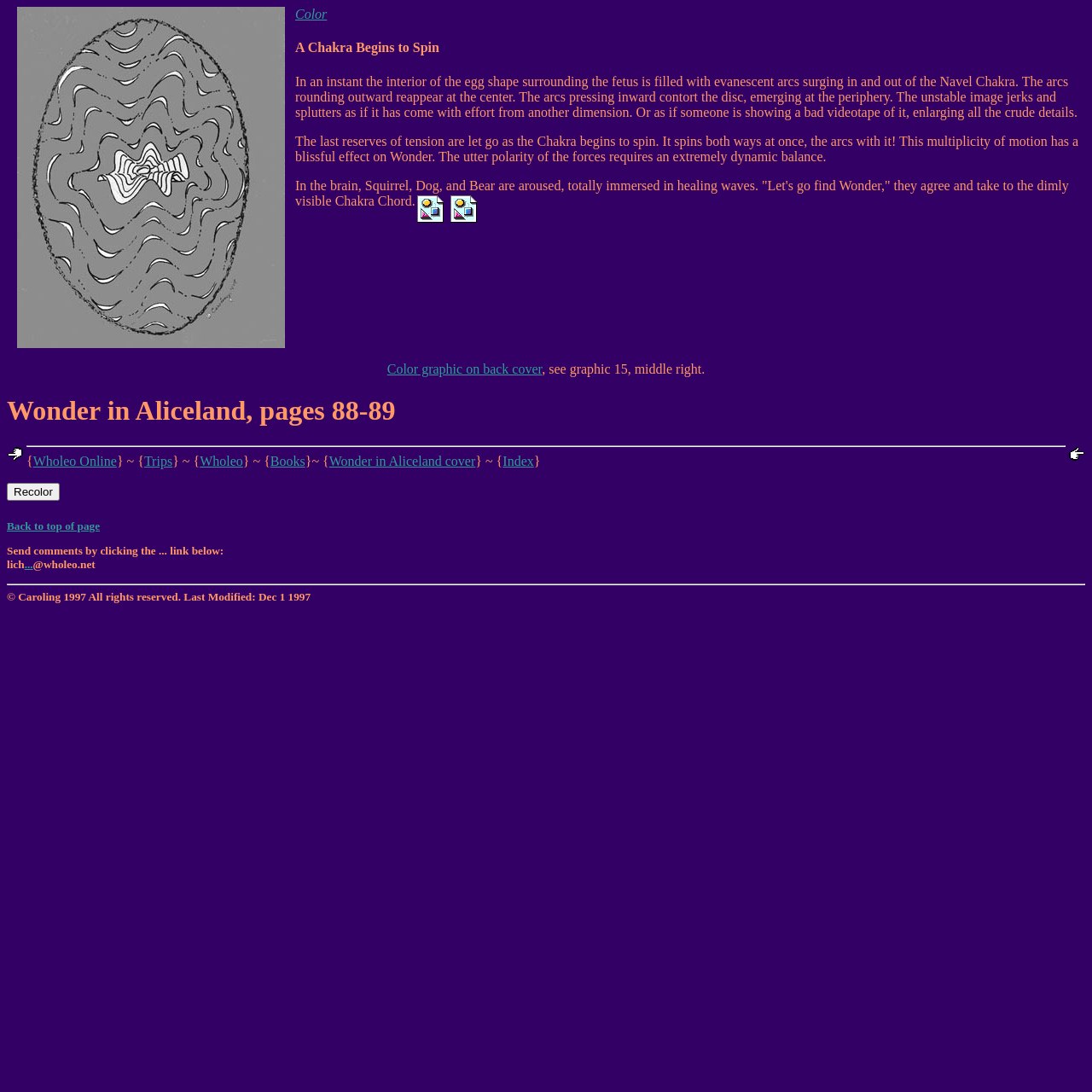Please study the image and answer the question comprehensively:
What is the copyright information on the page?

The copyright information is located at the bottom of the page and states '© Caroling 1997 All rights reserved. Last Modified: Dec 1 1997'.